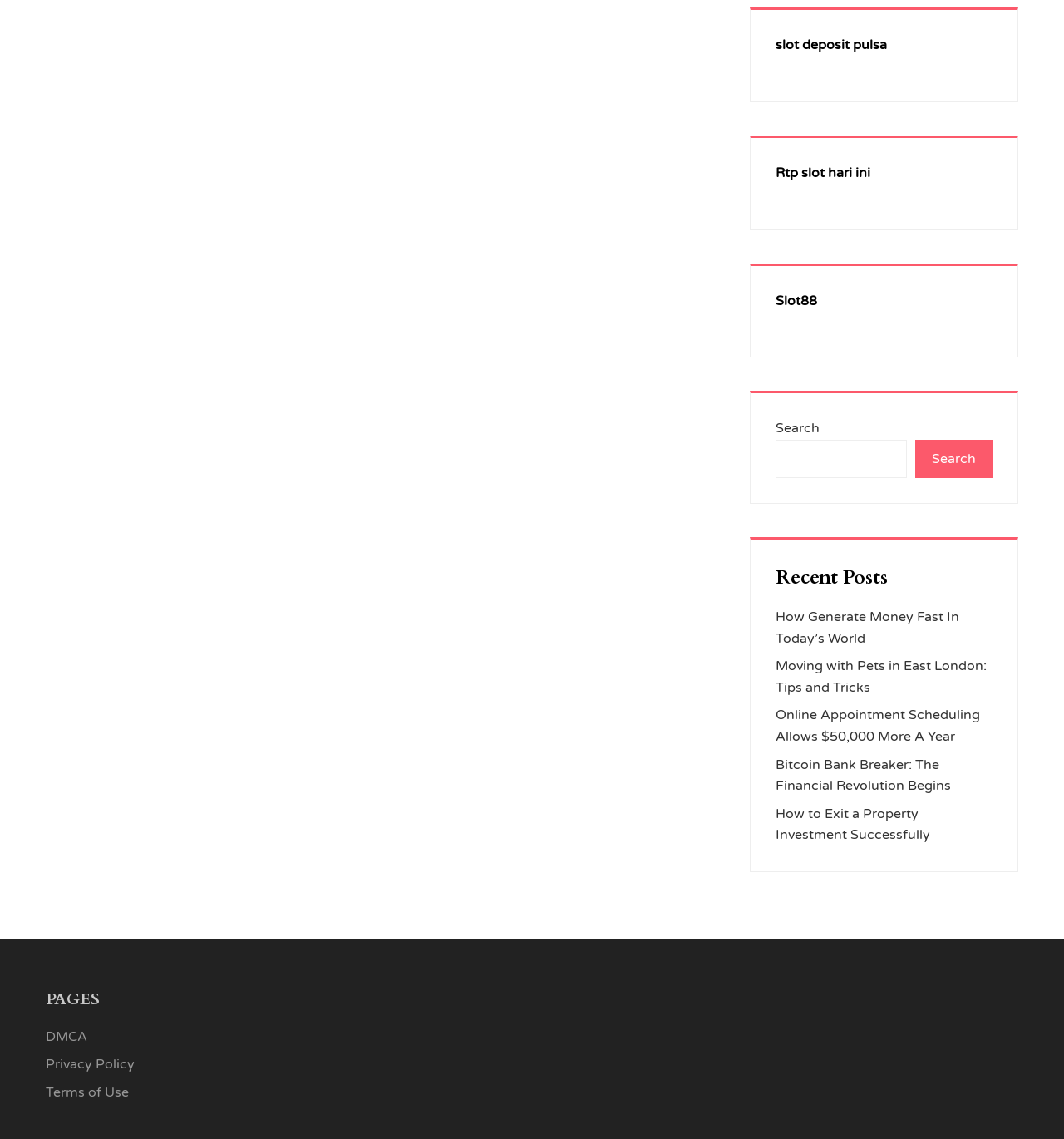Observe the image and answer the following question in detail: What is the purpose of the section labeled 'PAGES'?

The section labeled 'PAGES' contains links to other pages, such as 'DMCA', 'Privacy Policy', and 'Terms of Use'. This suggests that the purpose of this section is to provide users with a way to navigate to other important pages within the website.